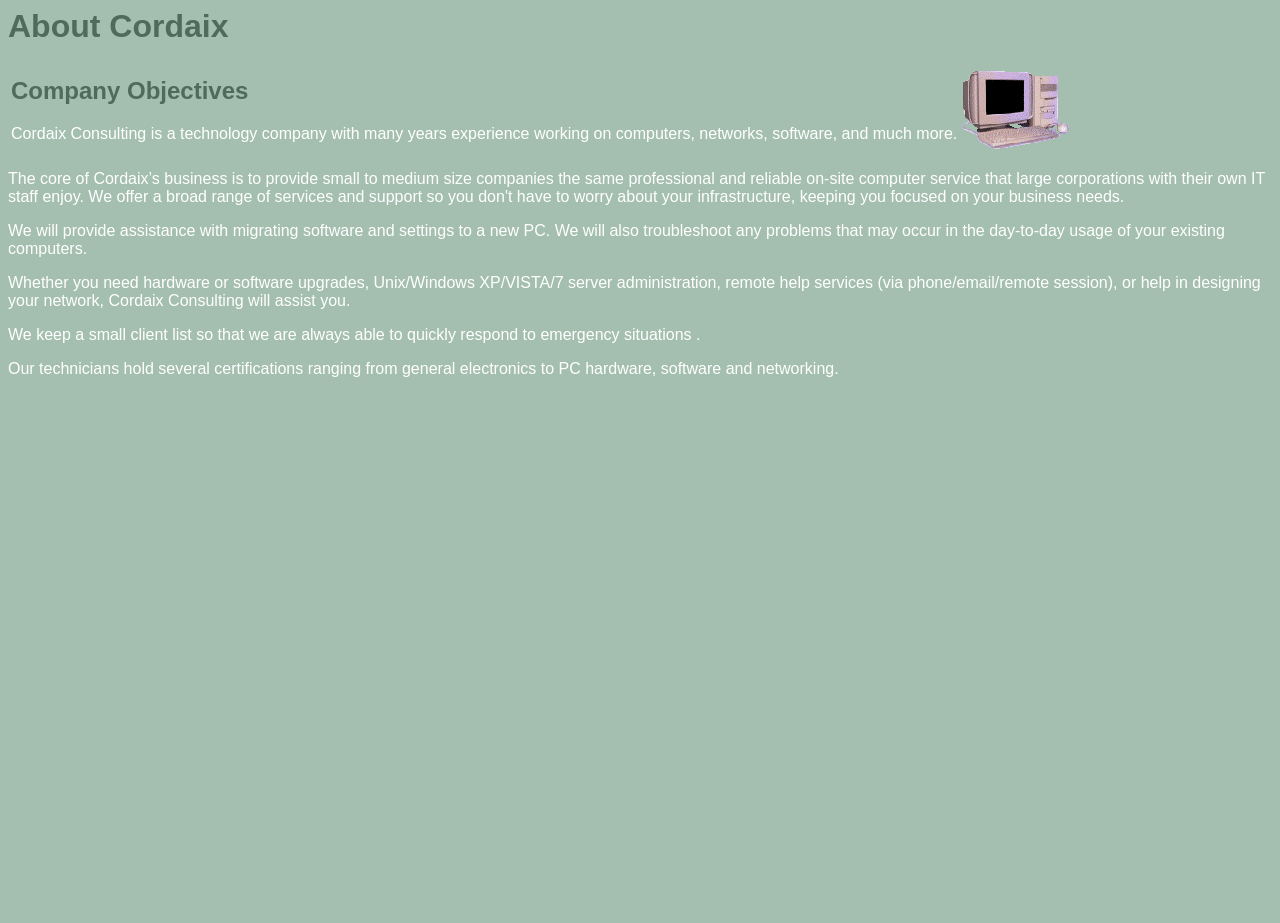Give a detailed account of the webpage.

The webpage is about Cordaix Consulting, a technology company. At the top, there is a main heading "About Cordaix" followed by a table with two columns. The left column contains a section titled "Company Objectives" which describes the company's experience in working with computers, networks, software, and more. The right column contains an image.

Below the table, there are several paragraphs of text. The first paragraph starts with "The core of" and is followed by "Cordaix's". The next paragraph begins with "We will provide" and describes the assistance the company offers in migrating software and settings to a new PC, as well as troubleshooting problems with existing computers.

The following paragraphs describe the company's services, including hardware and software upgrades, server administration, remote help services, and network design. The text also mentions that the company keeps a small client list to ensure quick response to emergency situations.

Further down, there is a section that highlights the certifications held by the company's technicians, ranging from general electronics to PC hardware, software, and networking. Finally, there is an empty line of text, followed by another heading, although its title is not specified.